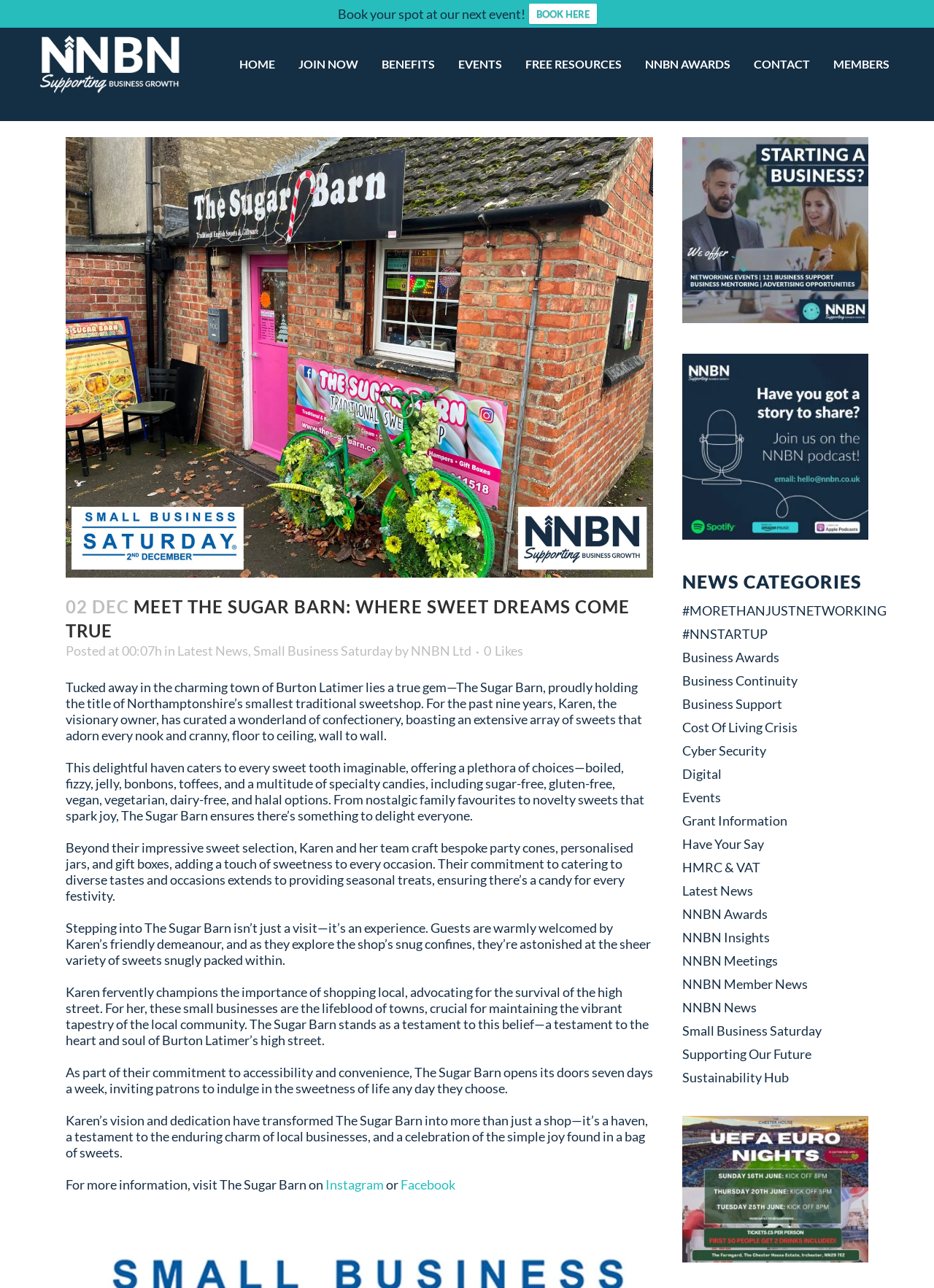Identify the coordinates of the bounding box for the element described below: "Supporting Our Future". Return the coordinates as four float numbers between 0 and 1: [left, top, right, bottom].

[0.73, 0.812, 0.869, 0.824]